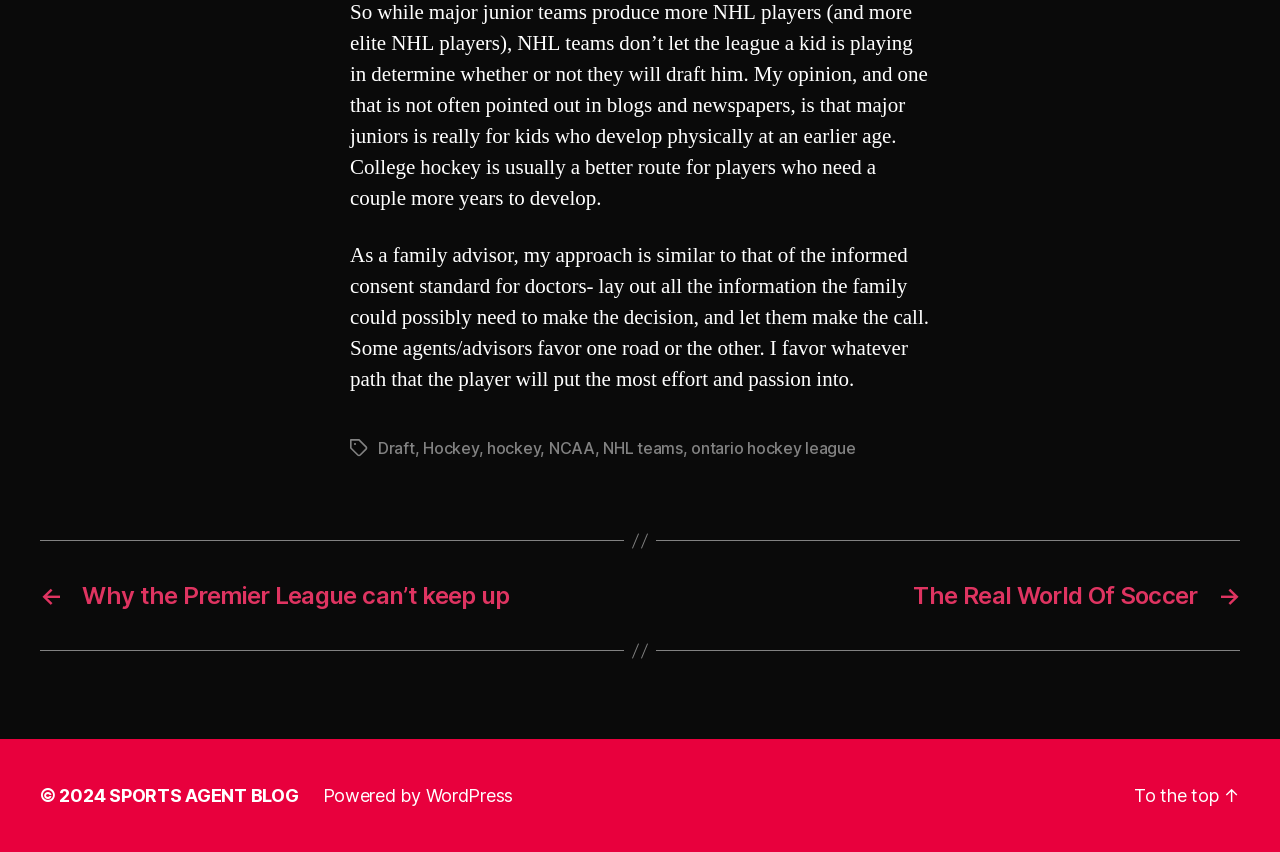Analyze the image and give a detailed response to the question:
What are the tags related to hockey?

The tags related to hockey are mentioned in the links with IDs 331, 333, 335, 337, and 341, which are 'Draft', 'Hockey', 'NCAA', 'NHL teams', and 'Ontario Hockey League' respectively.